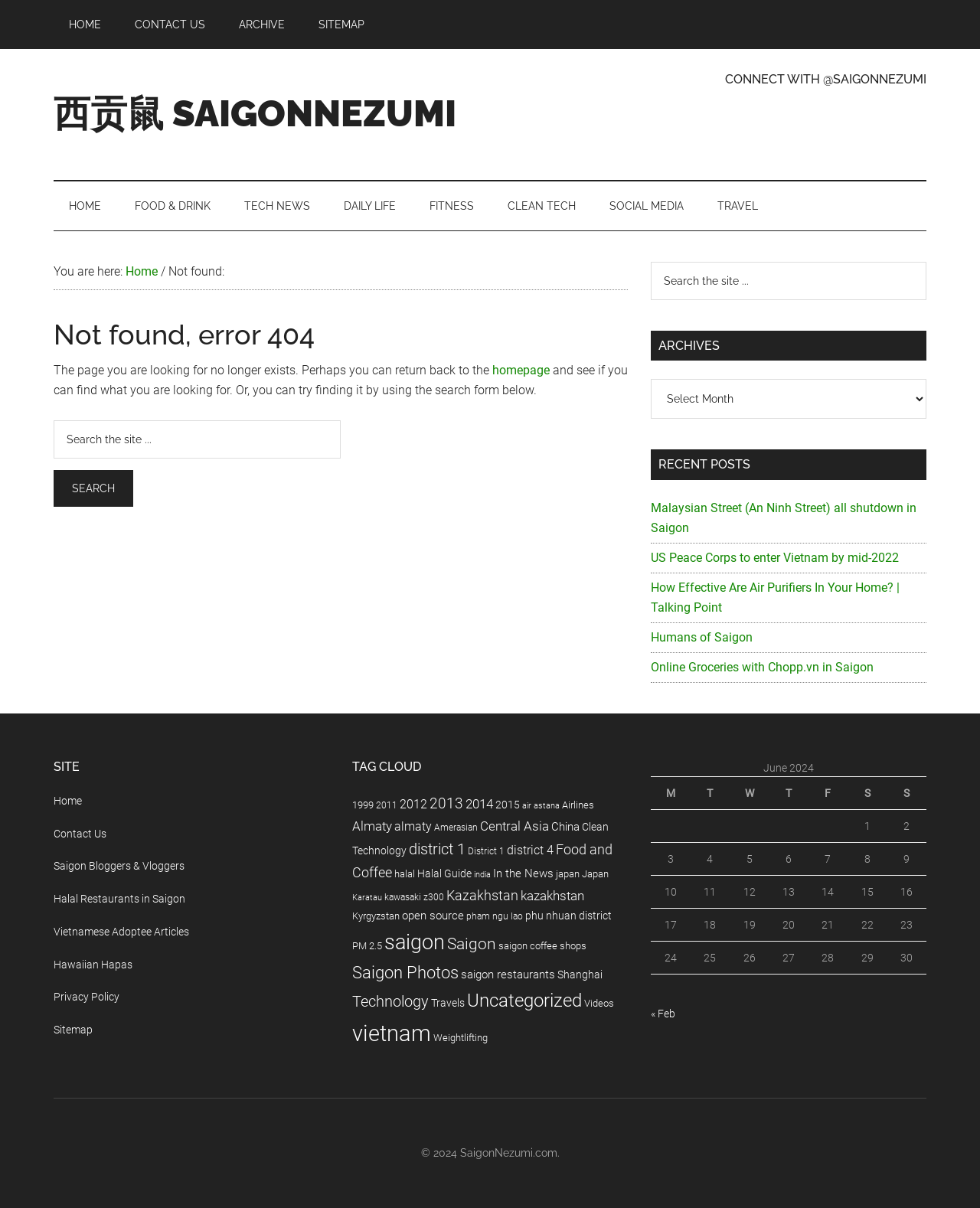Could you find the bounding box coordinates of the clickable area to complete this instruction: "Search the site"?

[0.055, 0.348, 0.348, 0.42]